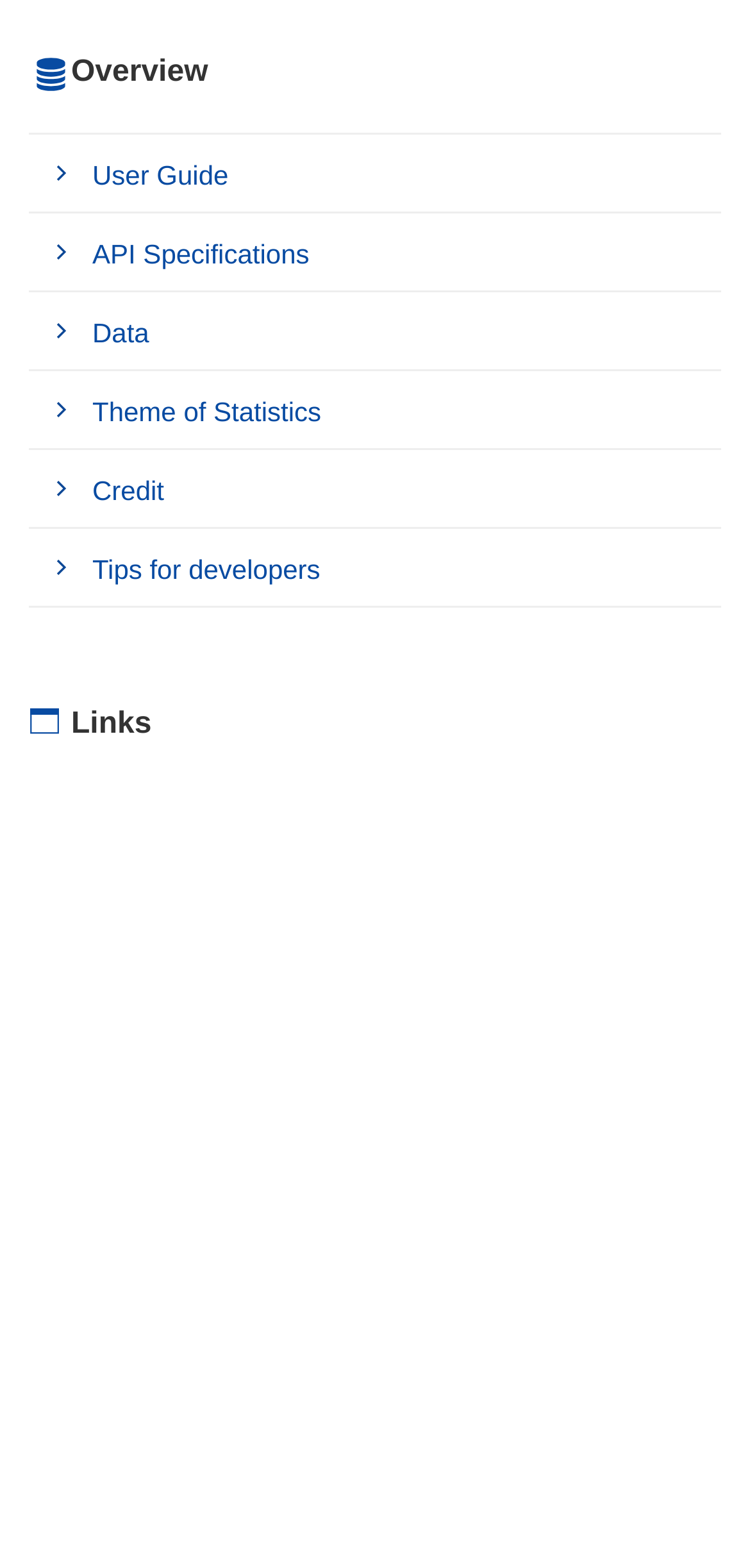Determine the coordinates of the bounding box for the clickable area needed to execute this instruction: "check Resources".

None